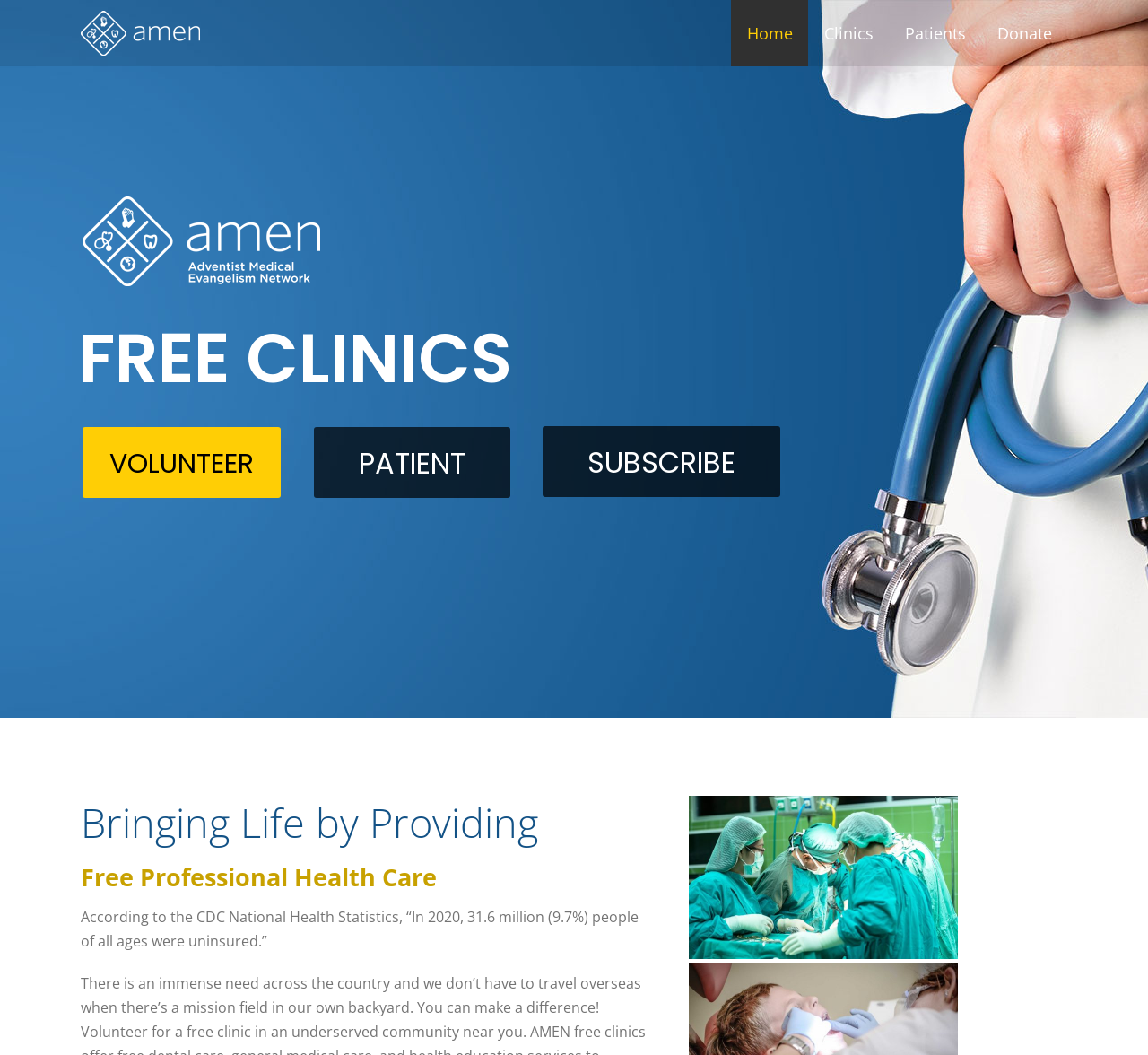Specify the bounding box coordinates for the region that must be clicked to perform the given instruction: "Click to volunteer".

[0.072, 0.405, 0.245, 0.472]